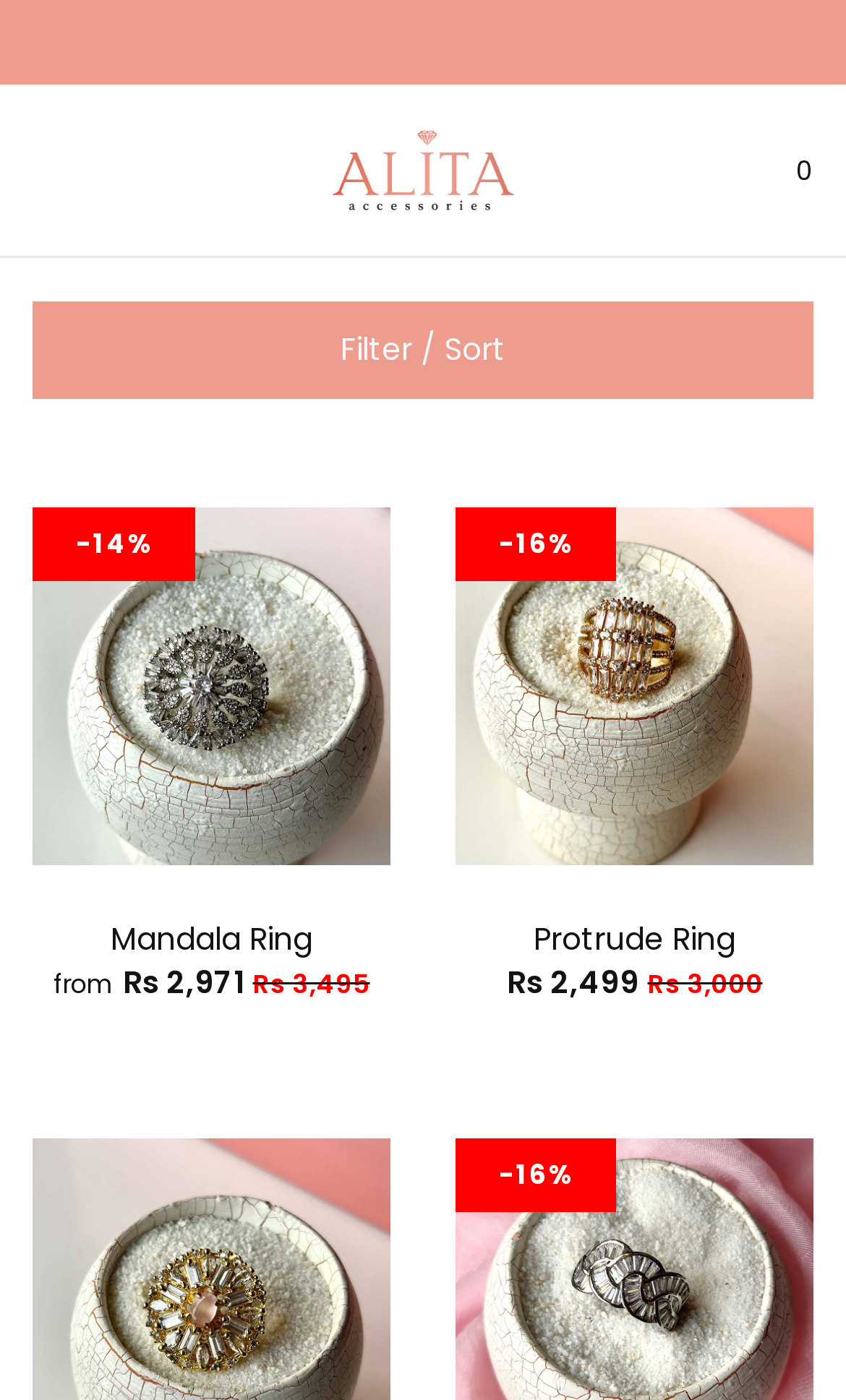Please provide a comprehensive response to the question below by analyzing the image: 
Is there a free delivery option?

I found a heading element with the content 'Upto 15% Off | Free Delivery Above PKR 3000', indicating that free delivery is available for orders above PKR 3000.